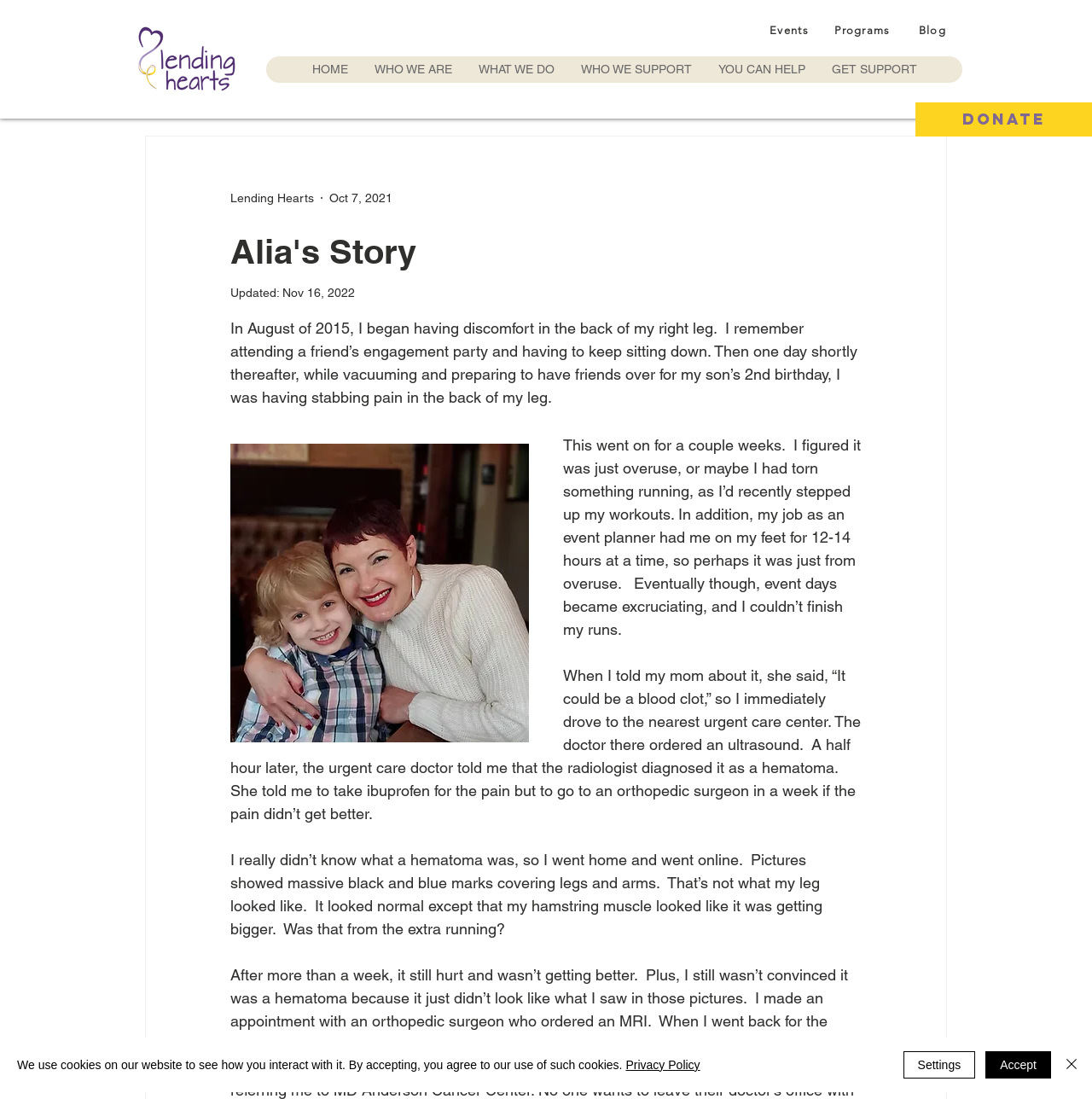Identify the bounding box coordinates for the UI element that matches this description: "Settings".

[0.827, 0.957, 0.893, 0.981]